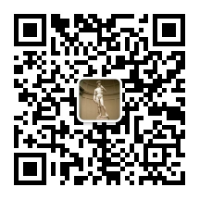What is the purpose of the QR code?
Based on the image, give a concise answer in the form of a single word or short phrase.

to provide more information